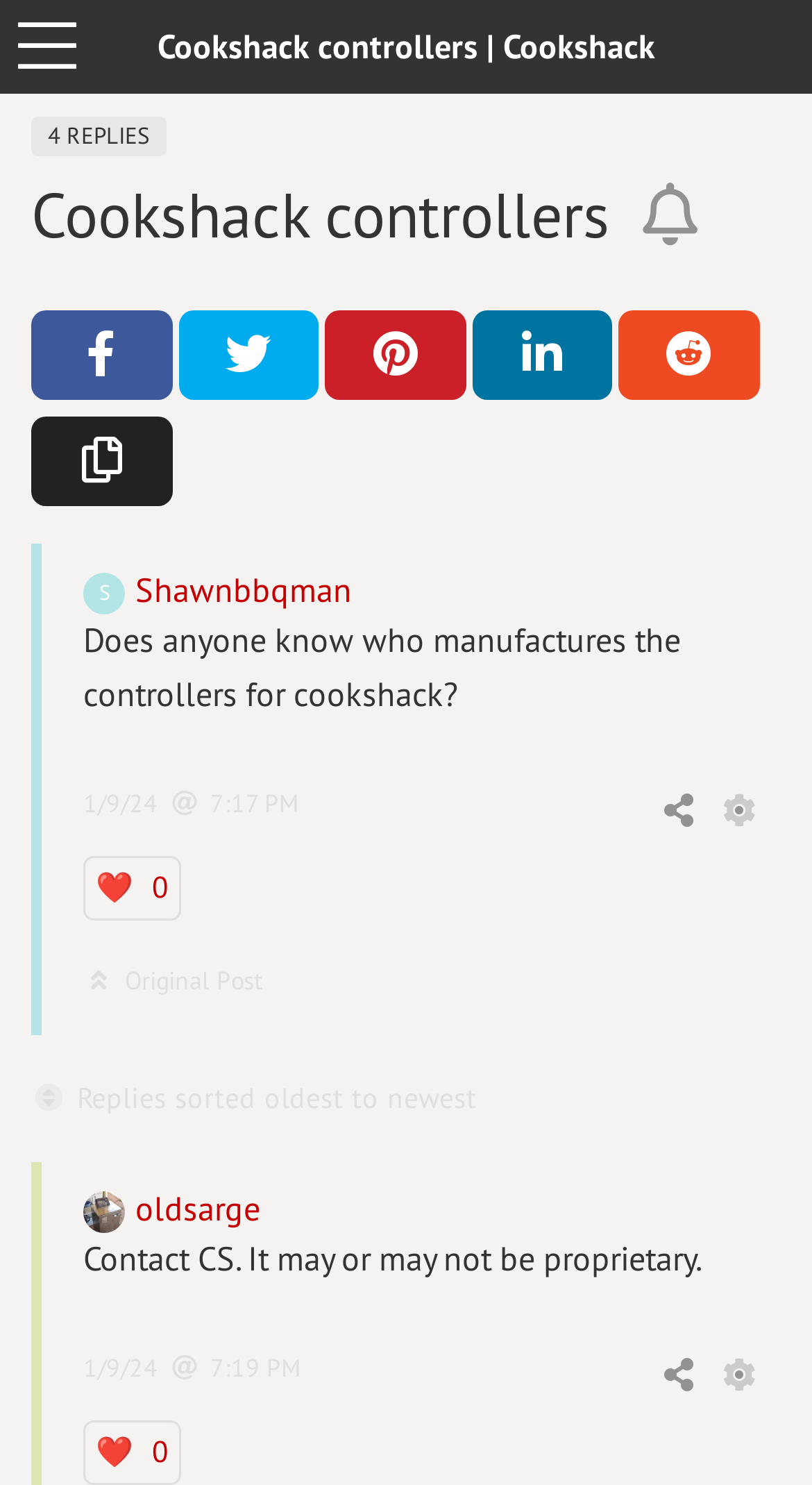Provide the bounding box coordinates of the UI element this sentence describes: "❤️ 0".

[0.103, 0.576, 0.223, 0.619]